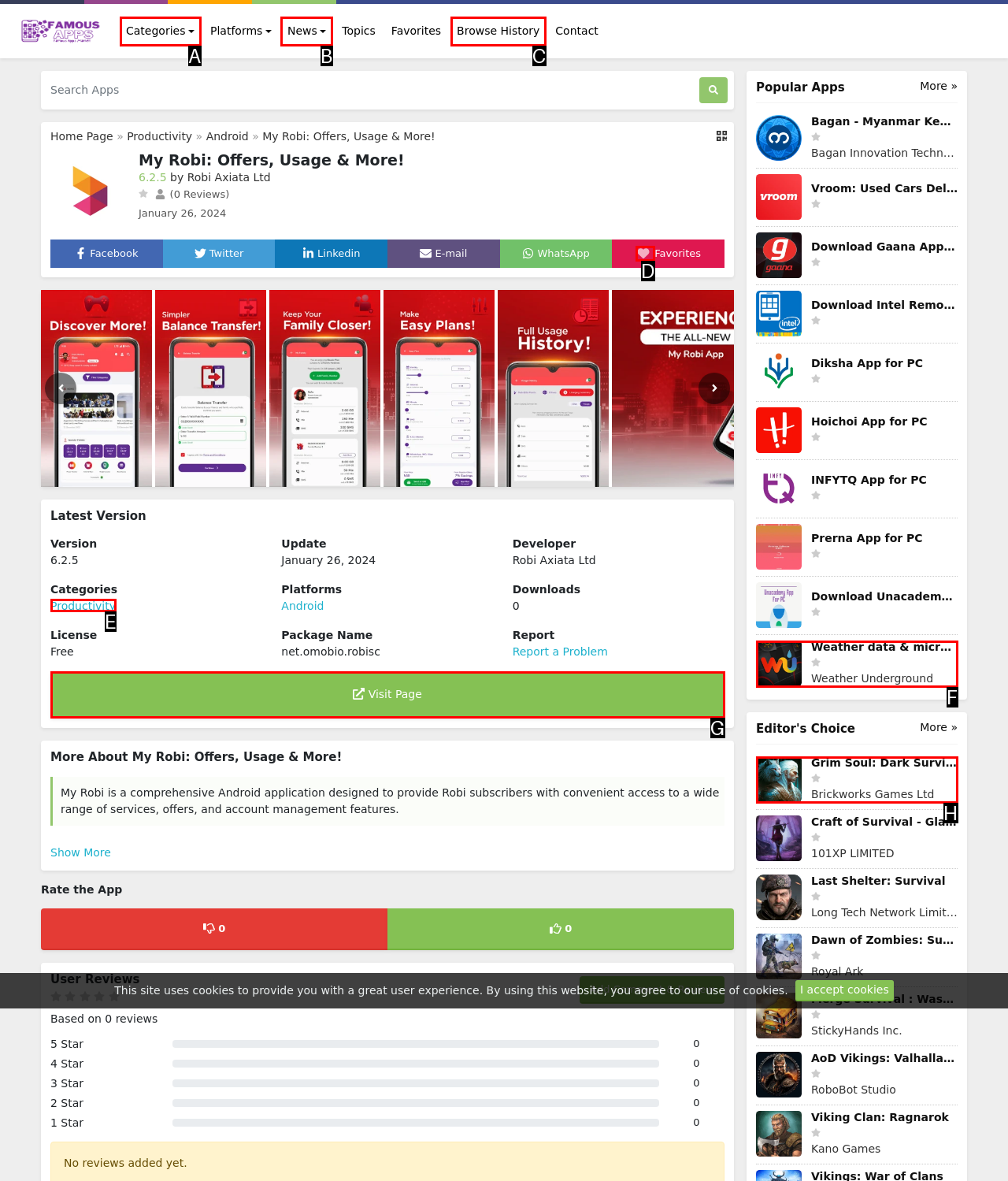Tell me which UI element to click to fulfill the given task: Click on the Downspout extension link. Respond with the letter of the correct option directly.

None